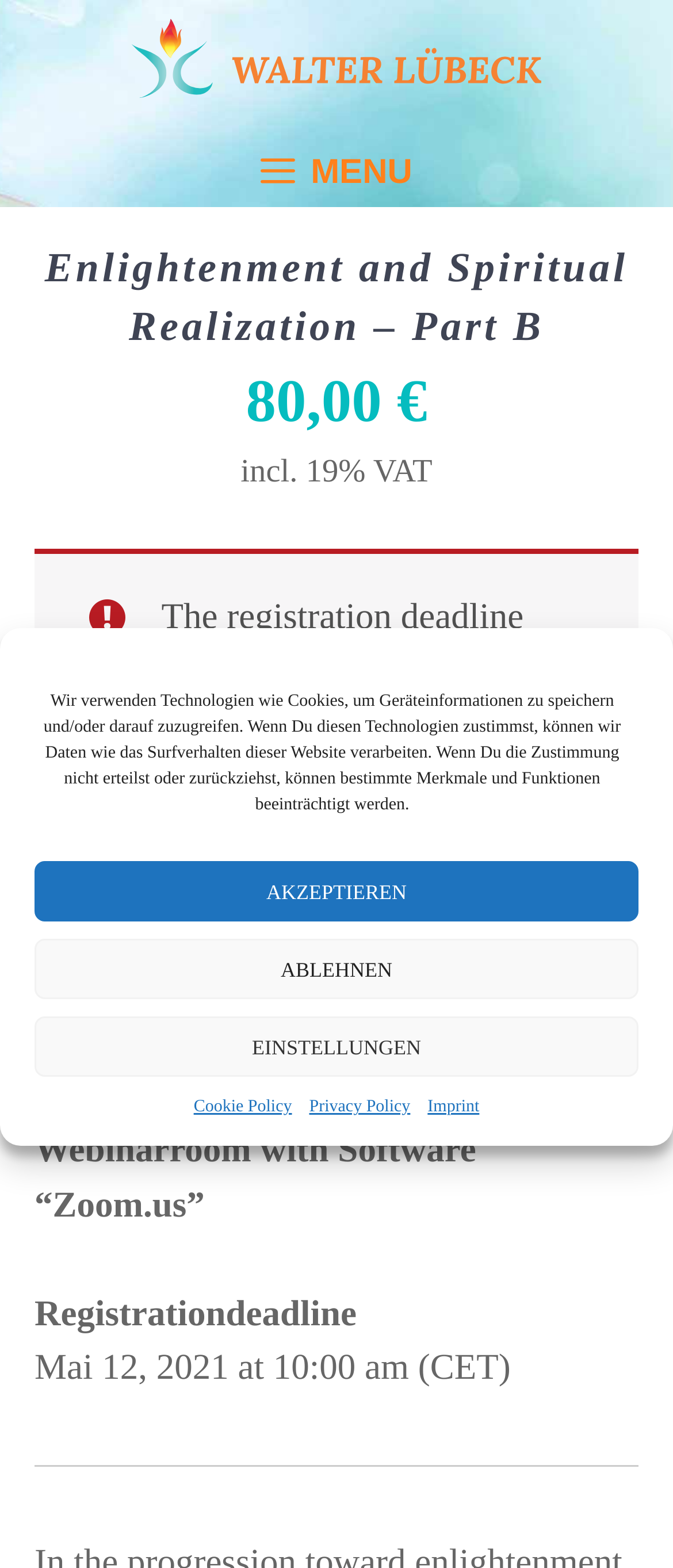What is the name of the webinar speaker?
Offer a detailed and full explanation in response to the question.

I found the answer by looking at the top of the webpage, where I saw a link and an image with the name 'Walter Lübeck'. This suggests that Walter Lübeck is the speaker of the webinar.